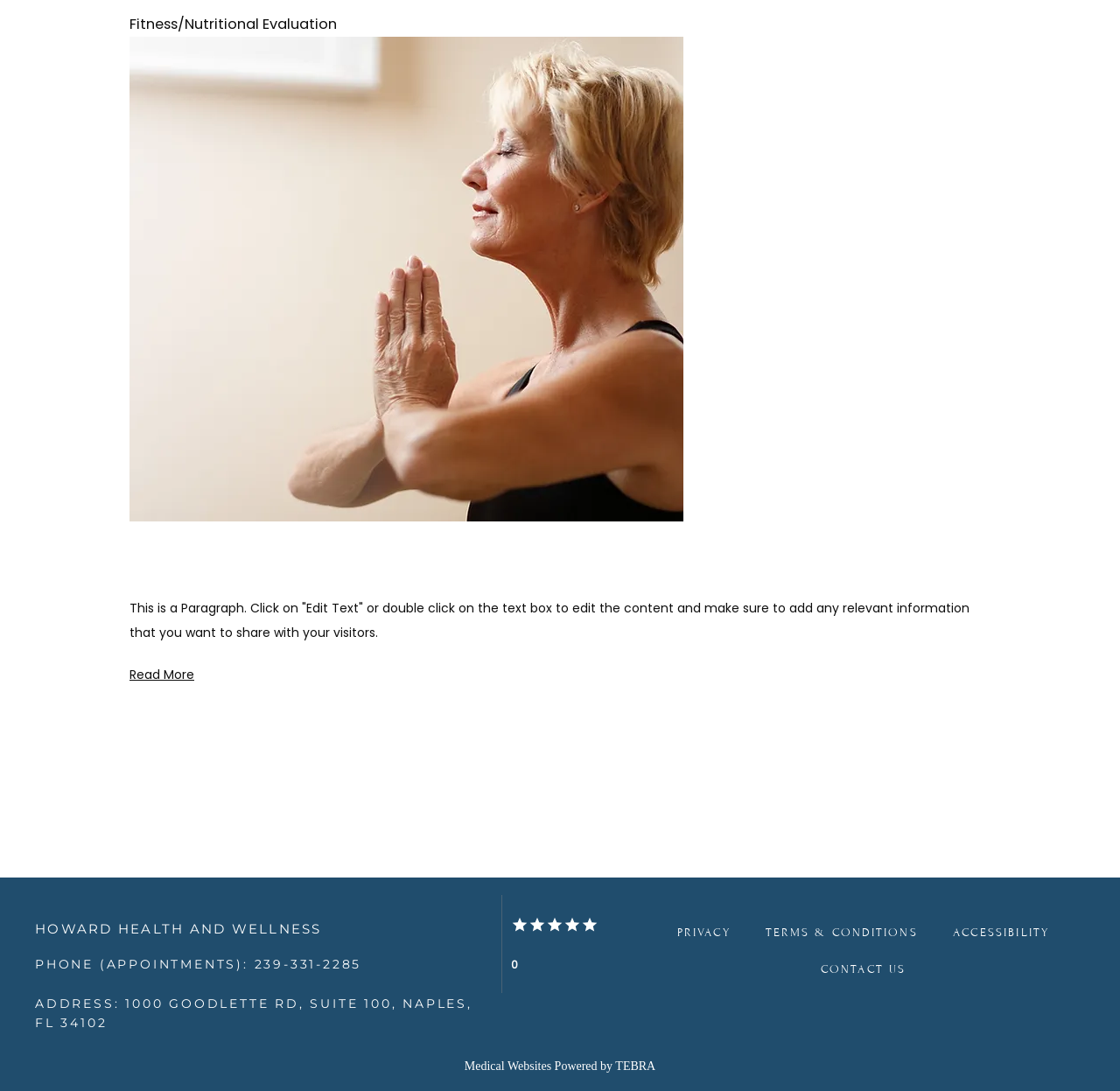What is the phone number for appointments?
Provide a thorough and detailed answer to the question.

I found the link 'PHONE (APPOINTMENTS): 239-331-2285 ADDRESS: 1000 GOODLETTE RD, SUITE 100, NAPLES, FL 34102' which contains the phone number for appointments.